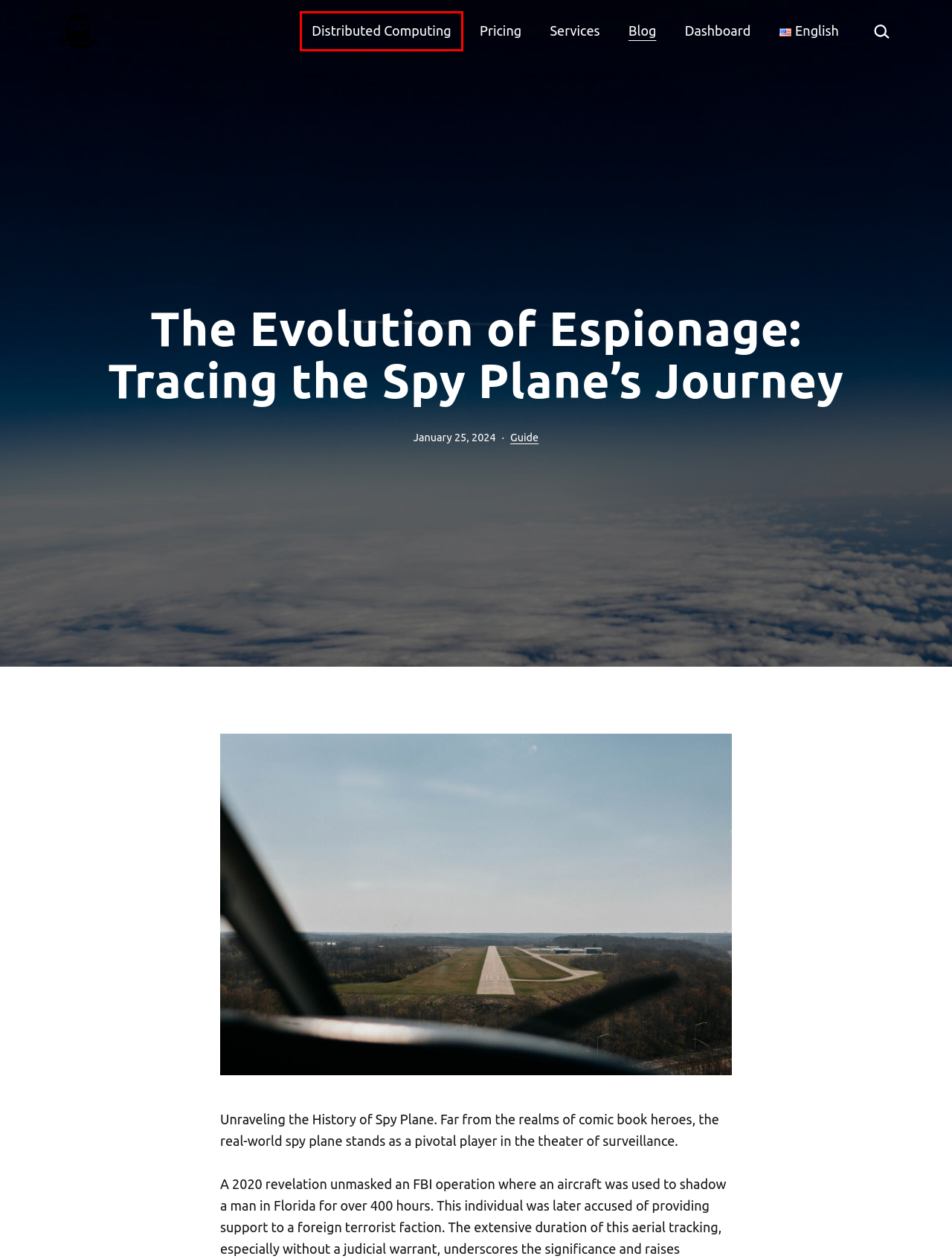Examine the webpage screenshot and identify the UI element enclosed in the red bounding box. Pick the webpage description that most accurately matches the new webpage after clicking the selected element. Here are the candidates:
A. Guide Archives - ForestVPN
B. Blog - ForestVPN
C. VPN Services - ForestVPN
D. VPN Pricing - ForestVPN
E. Fast, secure, and modern VPN - ForestVPN
F. ‎ForestVPN: Secure VPN Master on the App Store
G. Fast, Secure & Free VPN with Global Access - ForestVPN
H. Earn with unused phone resources - Distributed Computing on iPhone and Android - ForestVPN

H